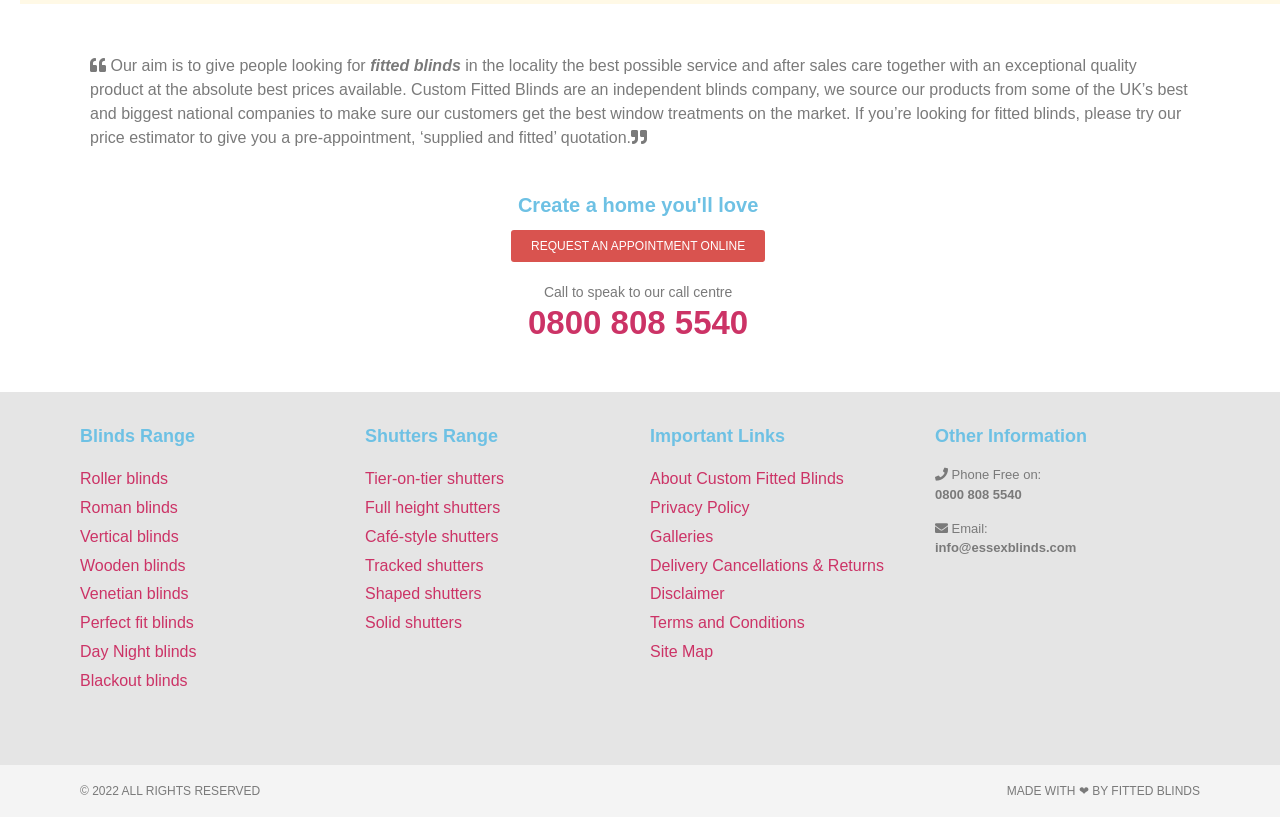How can I contact the company?
Kindly give a detailed and elaborate answer to the question.

You can contact the company by calling the phone number 0800 808 5540 or by sending an email to info@essexblinds.com, as mentioned in the StaticText elements with bounding box coordinates [0.412, 0.372, 0.585, 0.418] and [0.73, 0.661, 0.841, 0.679], respectively.